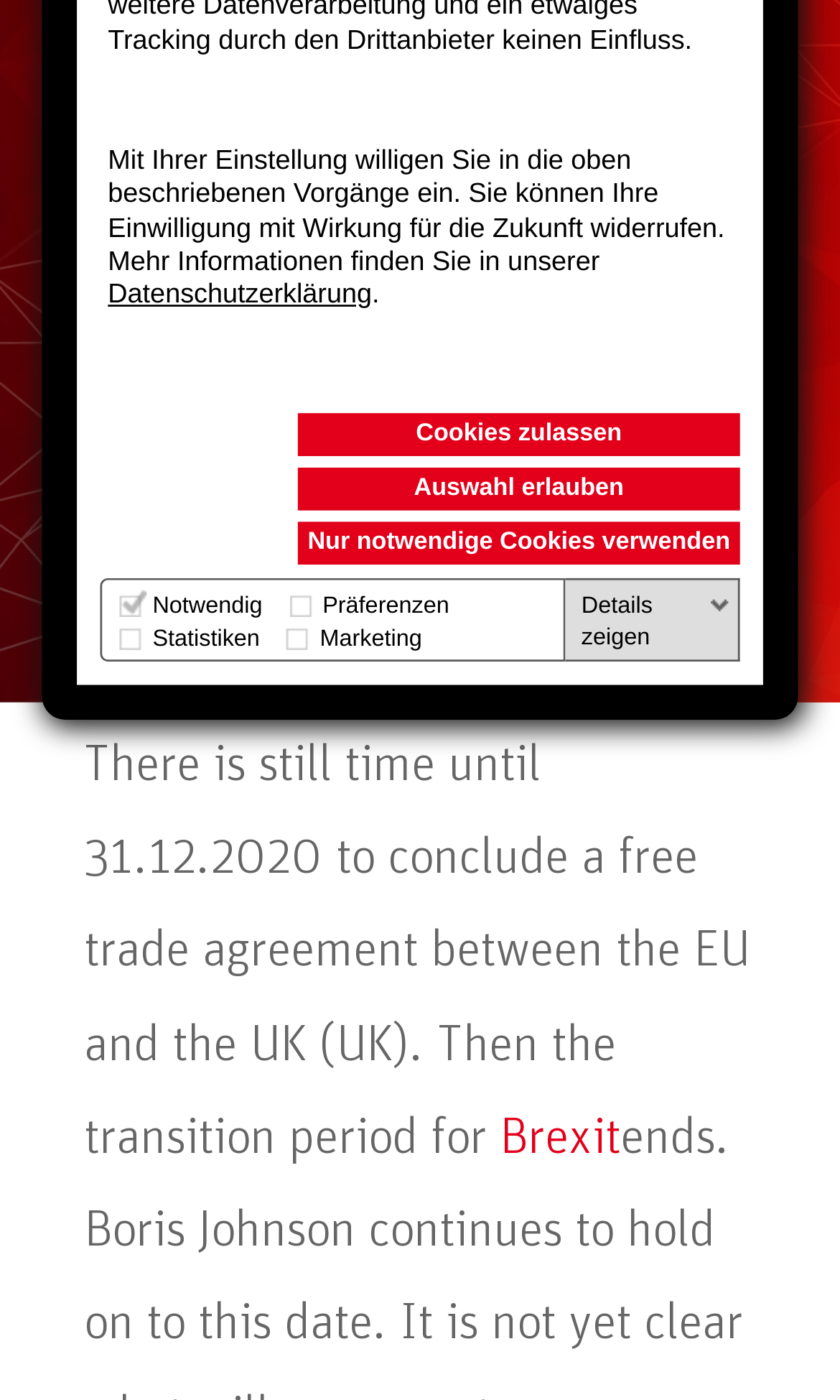Show the bounding box coordinates for the HTML element as described: "Nur notwendige Cookies verwenden".

[0.355, 0.373, 0.881, 0.404]